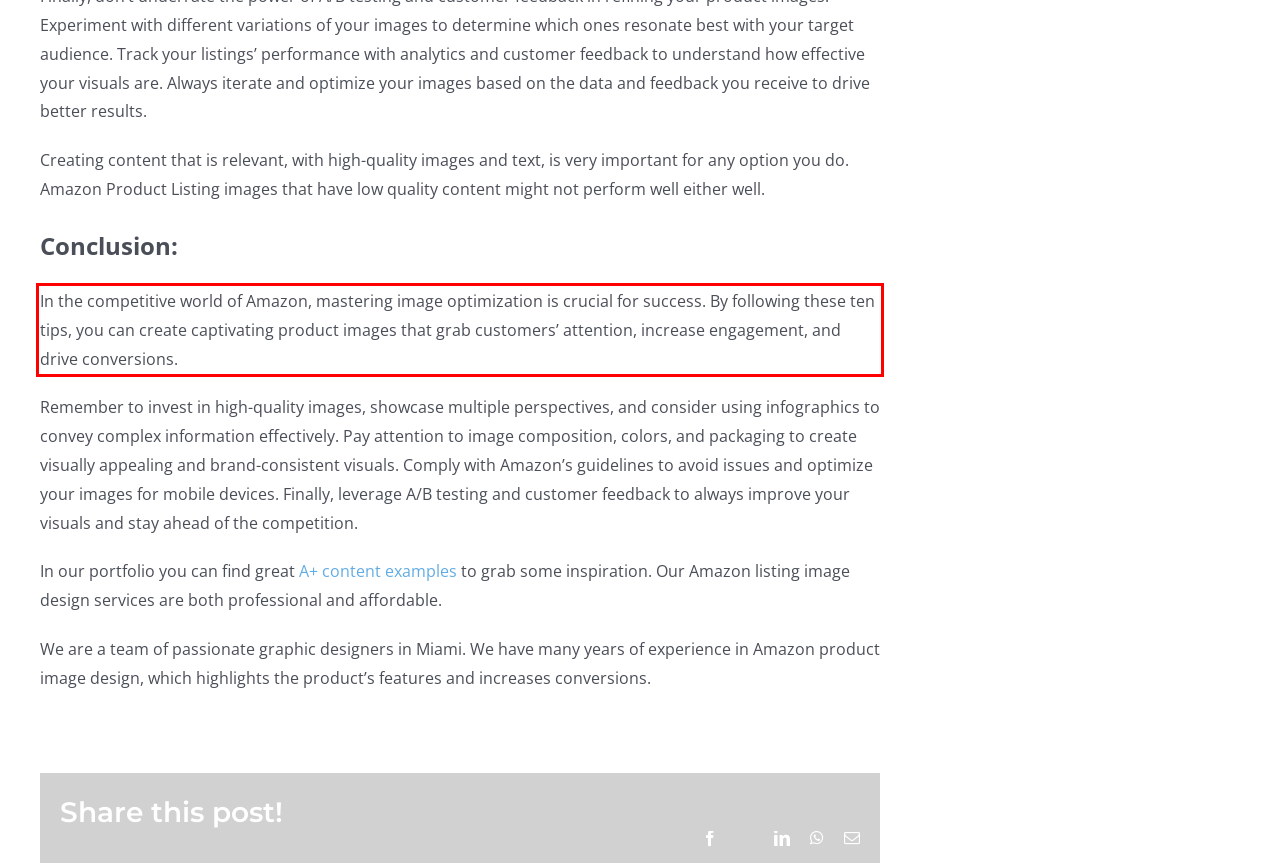Using the provided screenshot, read and generate the text content within the red-bordered area.

In the competitive world of Amazon, mastering image optimization is crucial for success. By following these ten tips, you can create captivating product images that grab customers’ attention, increase engagement, and drive conversions.